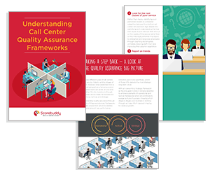Give a short answer using one word or phrase for the question:
How many pages are shown on the eBook cover?

Four